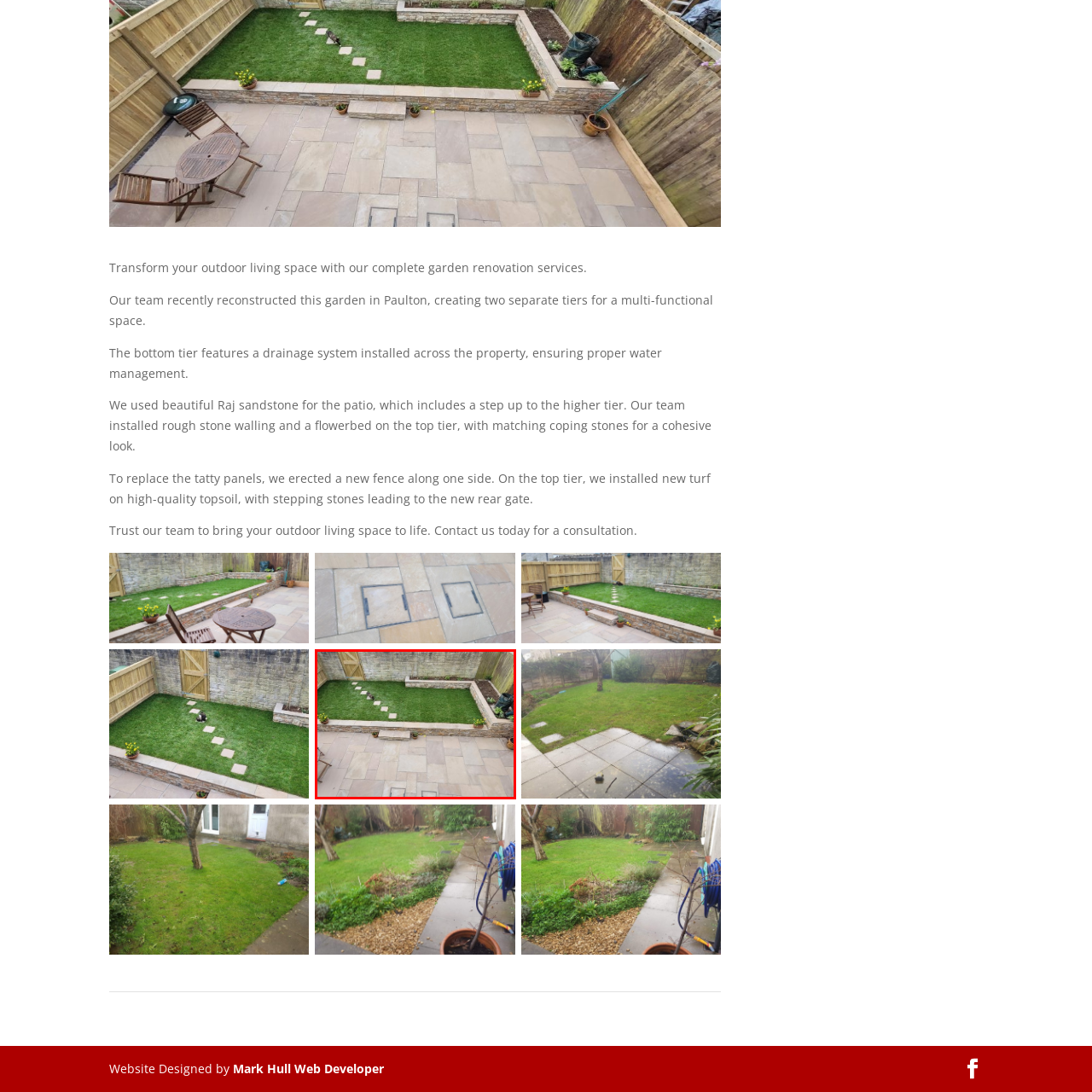Direct your attention to the image contained by the red frame and provide a detailed response to the following question, utilizing the visual data from the image:
What is installed over high-quality topsoil?

The caption states that the lower tier of the garden is adorned with vibrant green turf, which is carefully installed over high-quality topsoil. This suggests that the turf is placed on top of the topsoil to create a lush and inviting area for relaxation and outdoor activities.